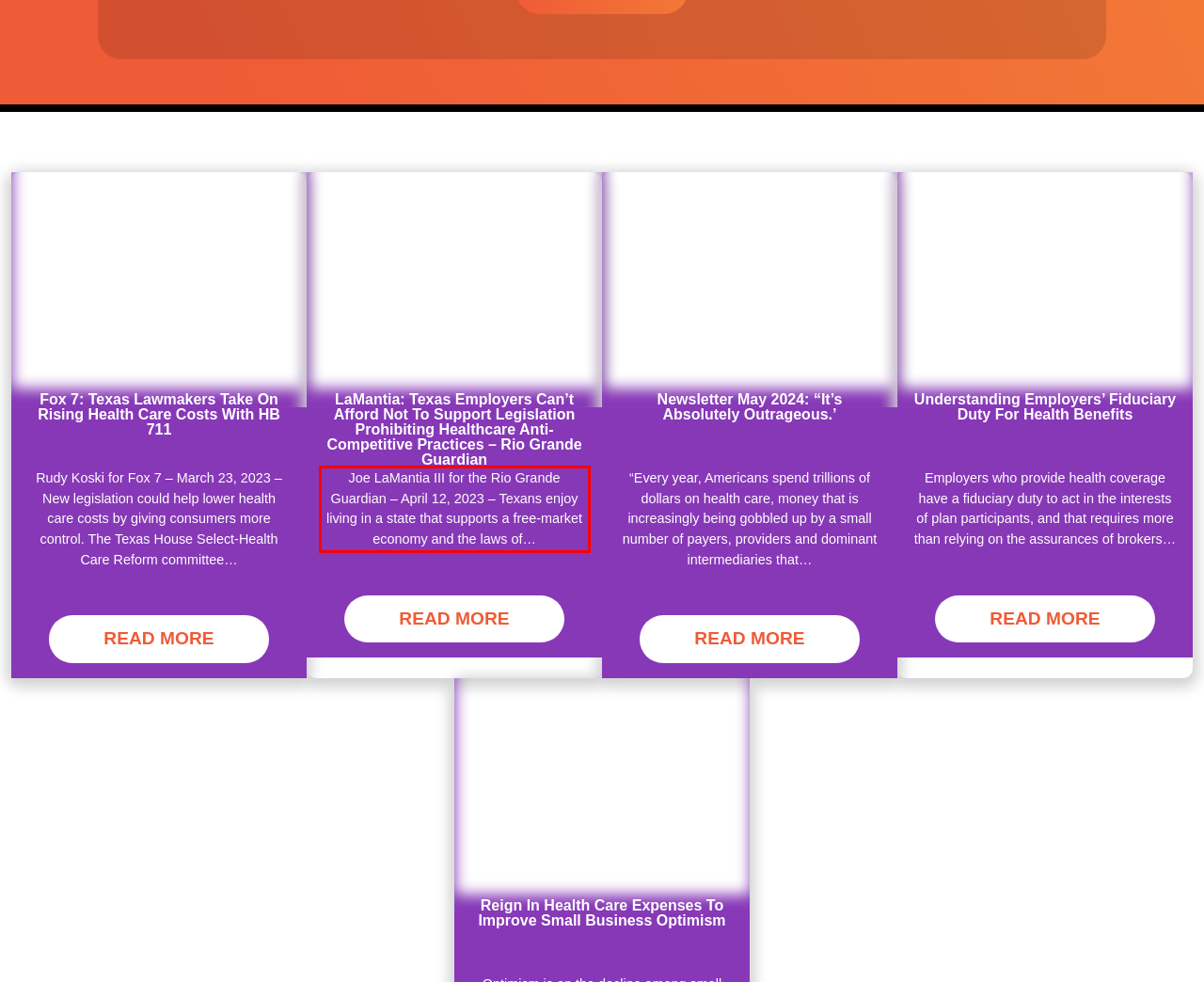Given a webpage screenshot, locate the red bounding box and extract the text content found inside it.

Joe LaMantia III for the Rio Grande Guardian – April 12, 2023 – Texans enjoy living in a state that supports a free-market economy and the laws of…